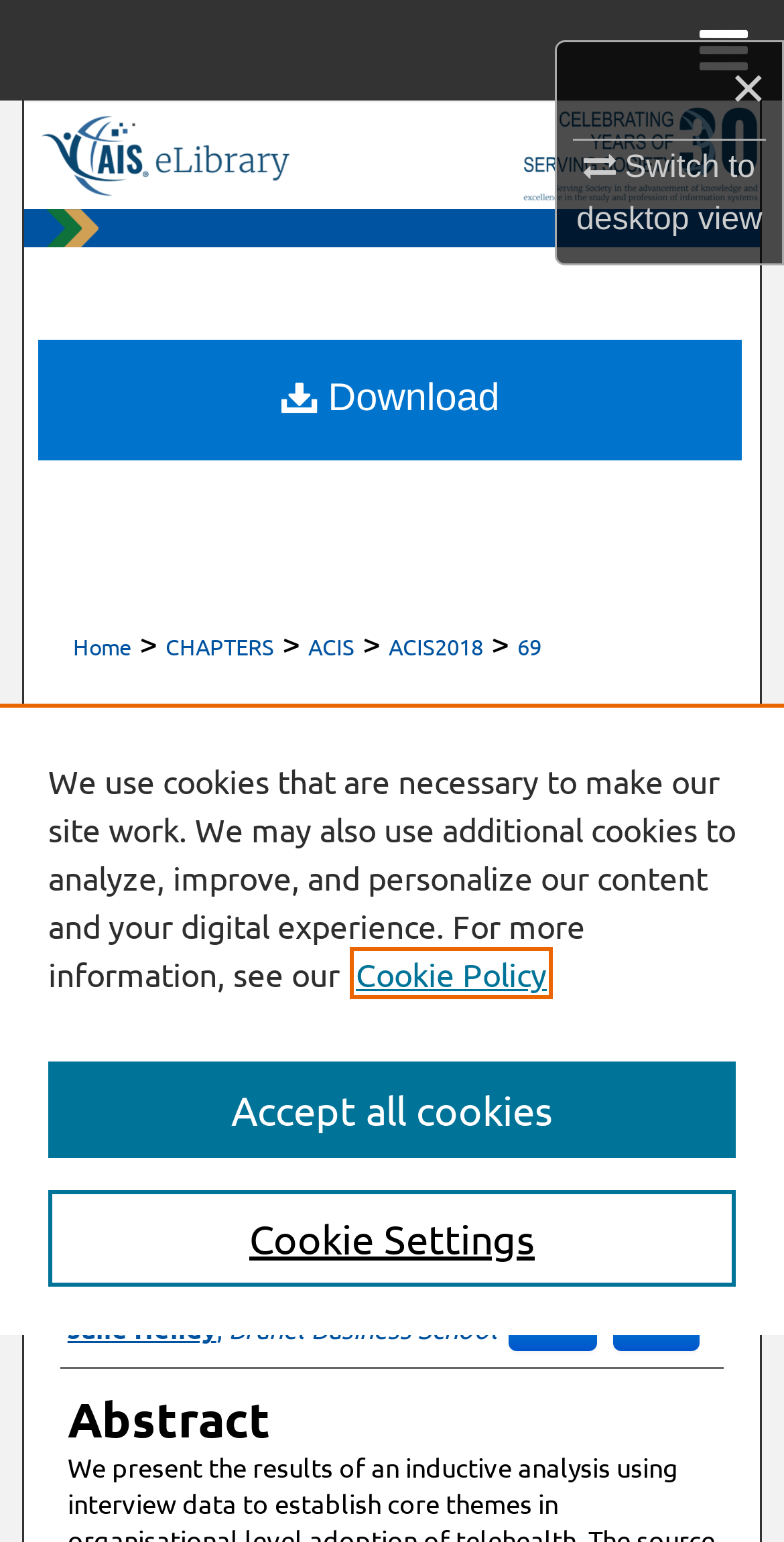Can you locate the main headline on this webpage and provide its text content?

Telehealth Adoption: Three case studies at the organisational level